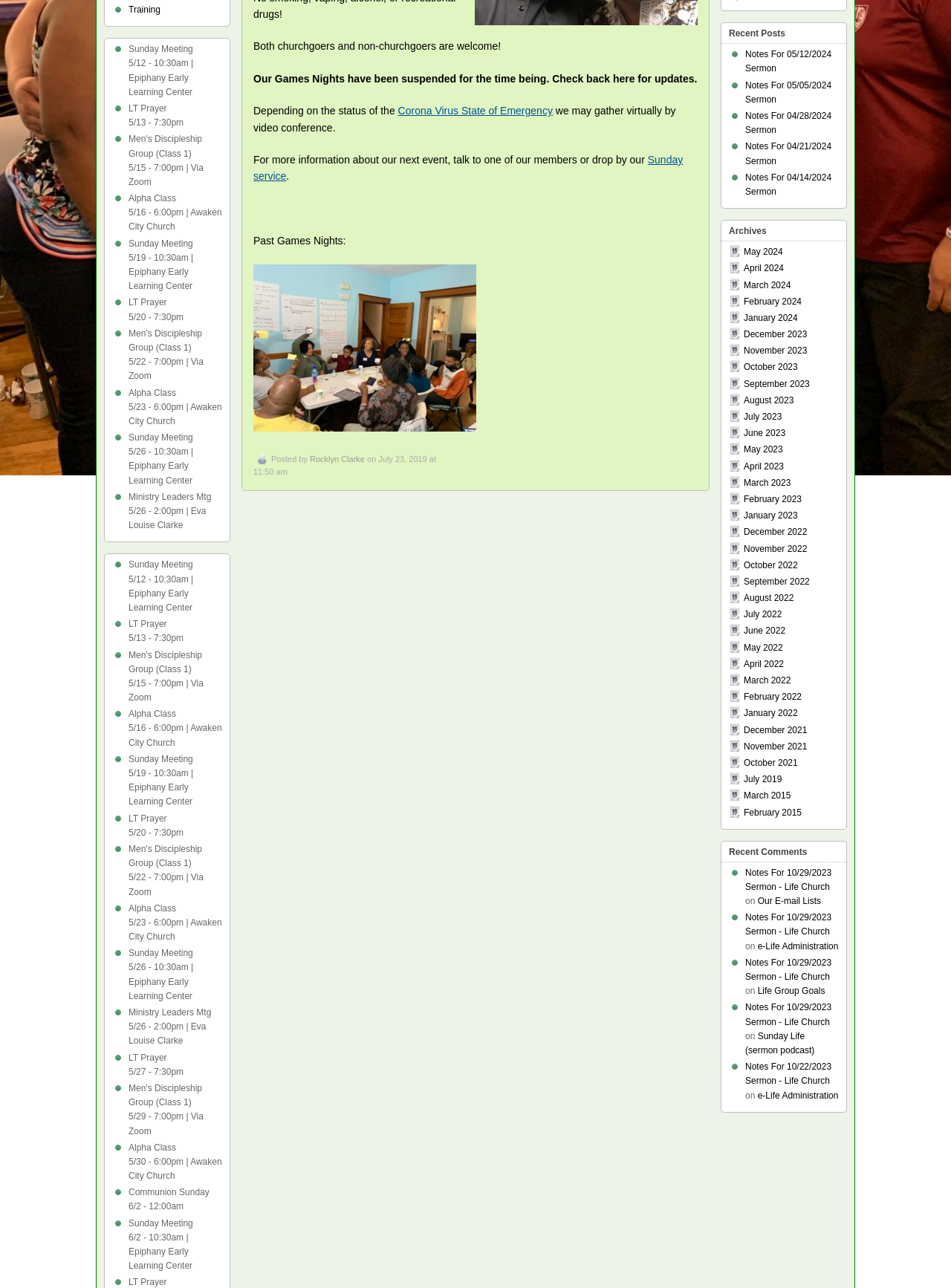Give the bounding box coordinates for this UI element: "Sunday Life (sermon podcast)". The coordinates should be four float numbers between 0 and 1, arranged as [left, top, right, bottom].

[0.784, 0.8, 0.857, 0.819]